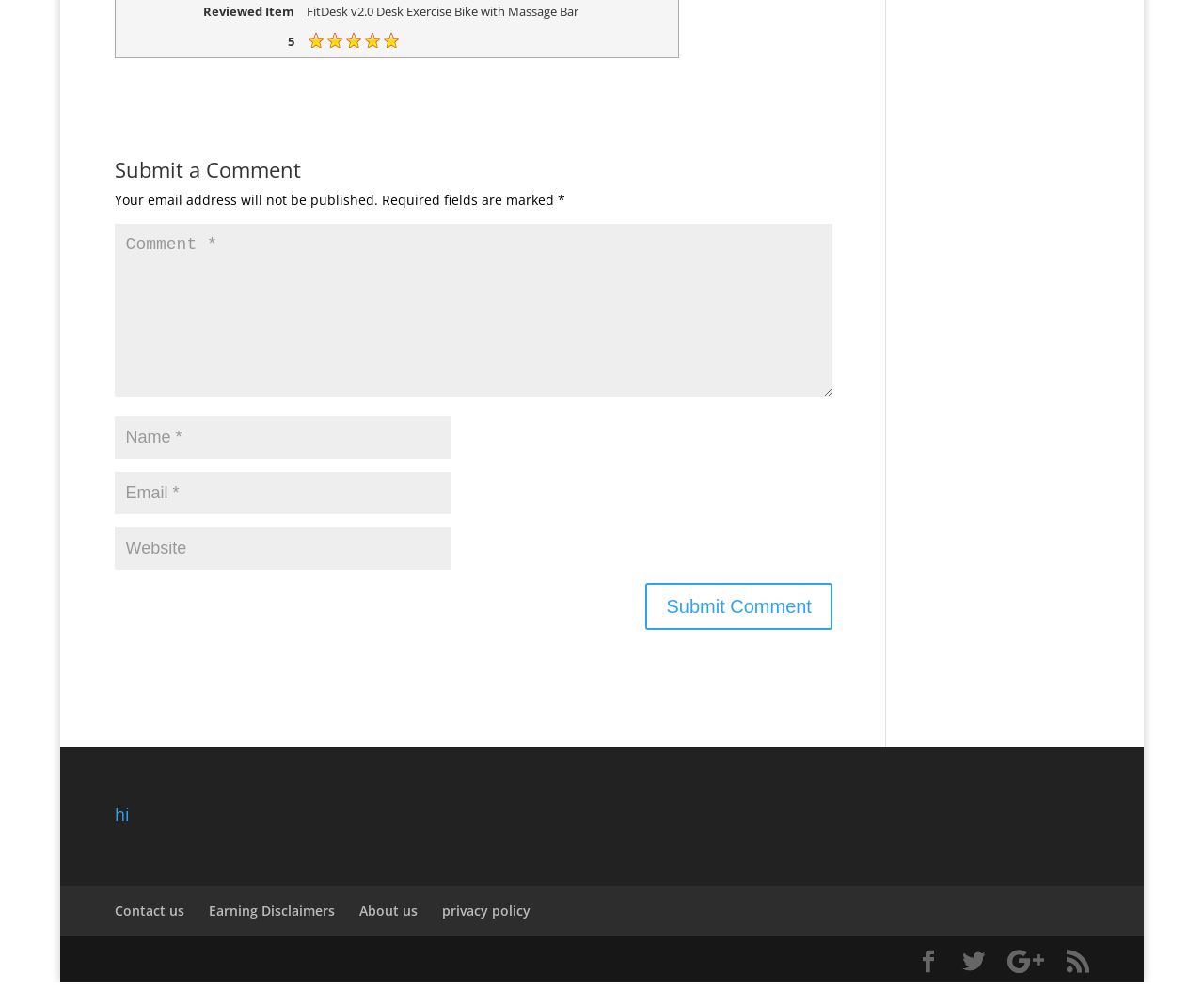What is required to submit a comment?
Look at the image and respond to the question as thoroughly as possible.

The required fields are marked with an asterisk (*) and include the Name, Email, and Comment fields, as indicated by the StaticText elements with IDs 516, 518, and 514, respectively.